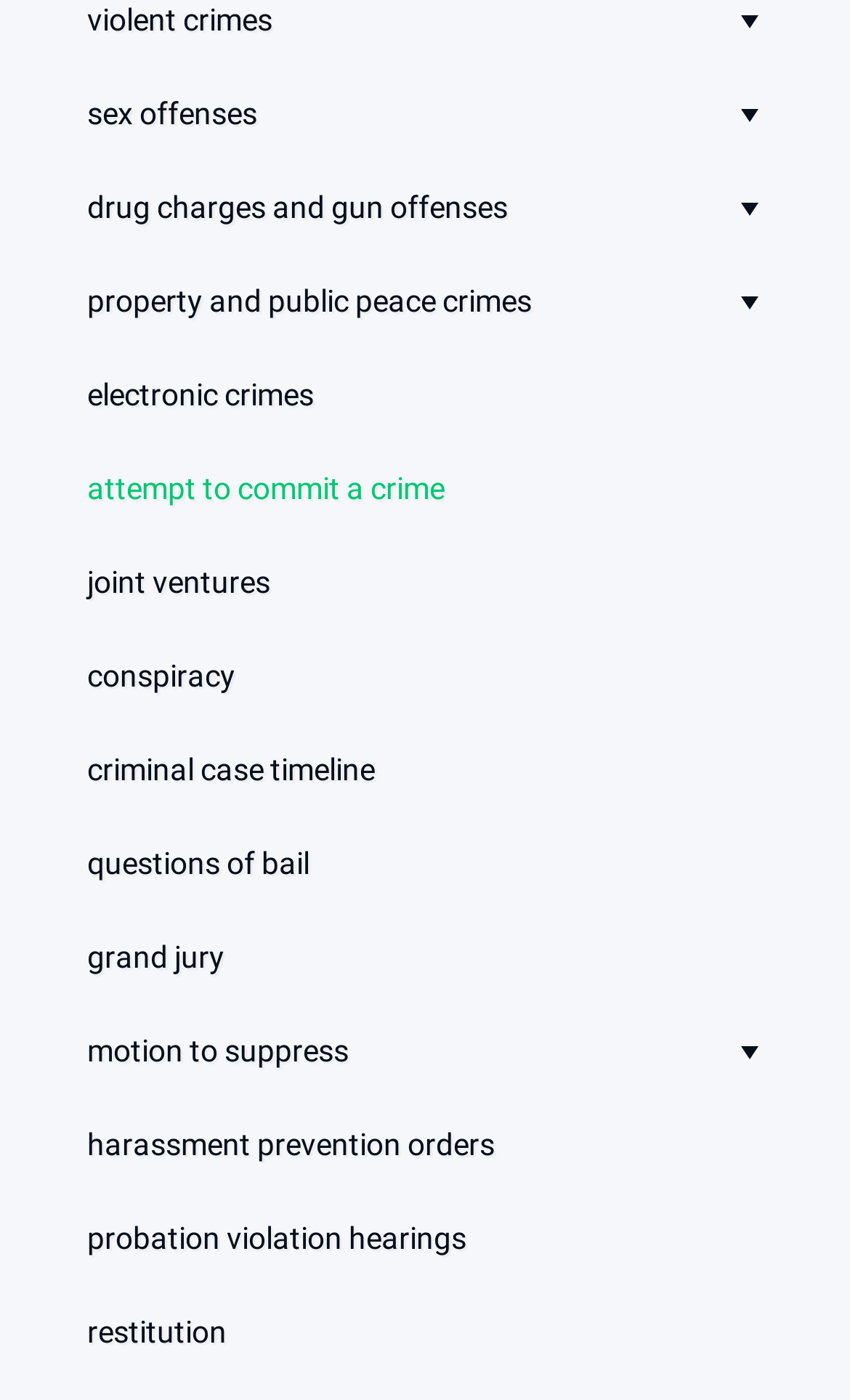Using the provided element description: "Buy Delta 8 Thc Carts", identify the bounding box coordinates. The coordinates should be four floats between 0 and 1 in the order [left, top, right, bottom].

None